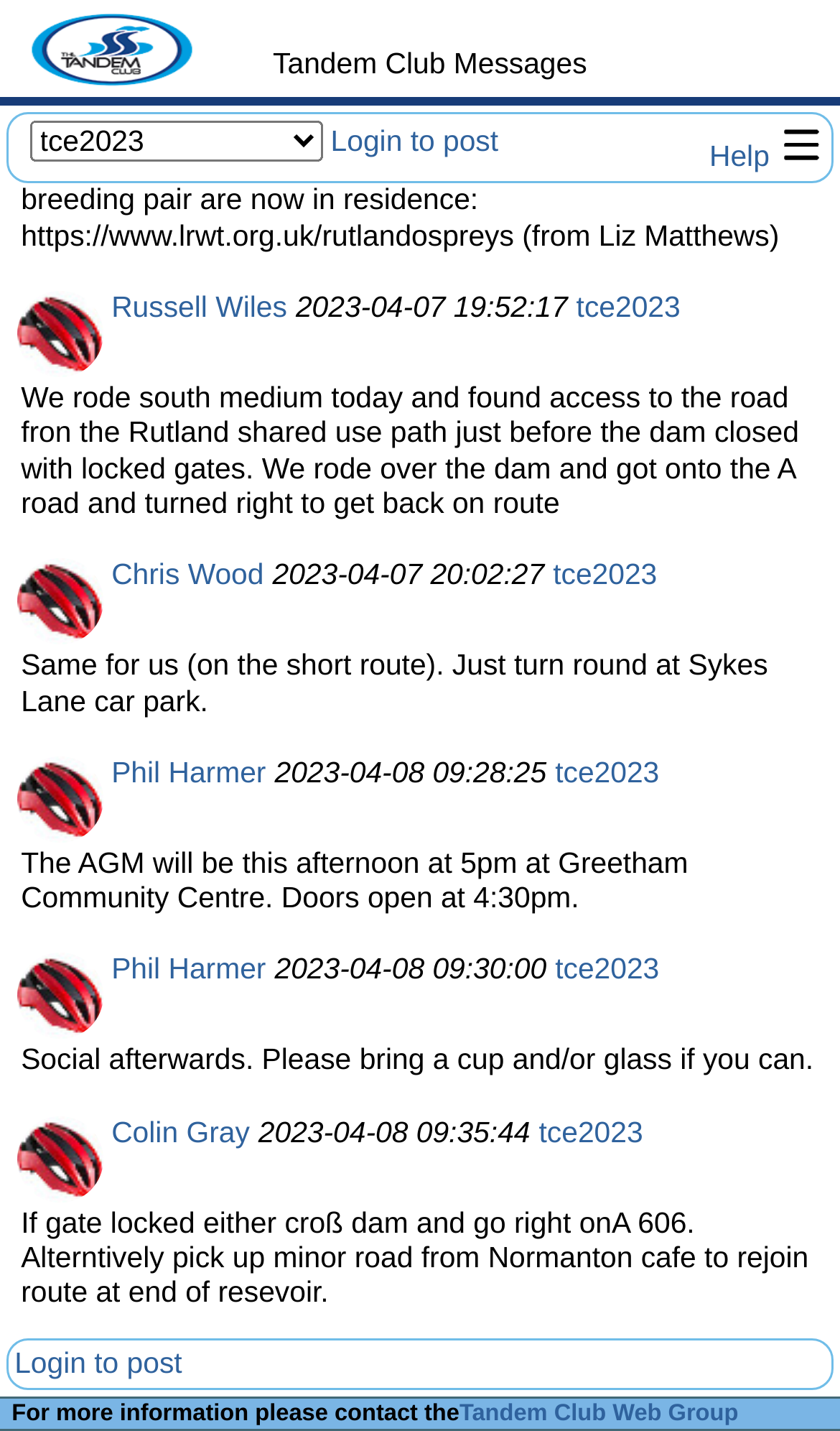Answer succinctly with a single word or phrase:
How many images are on the webpage?

At least 6